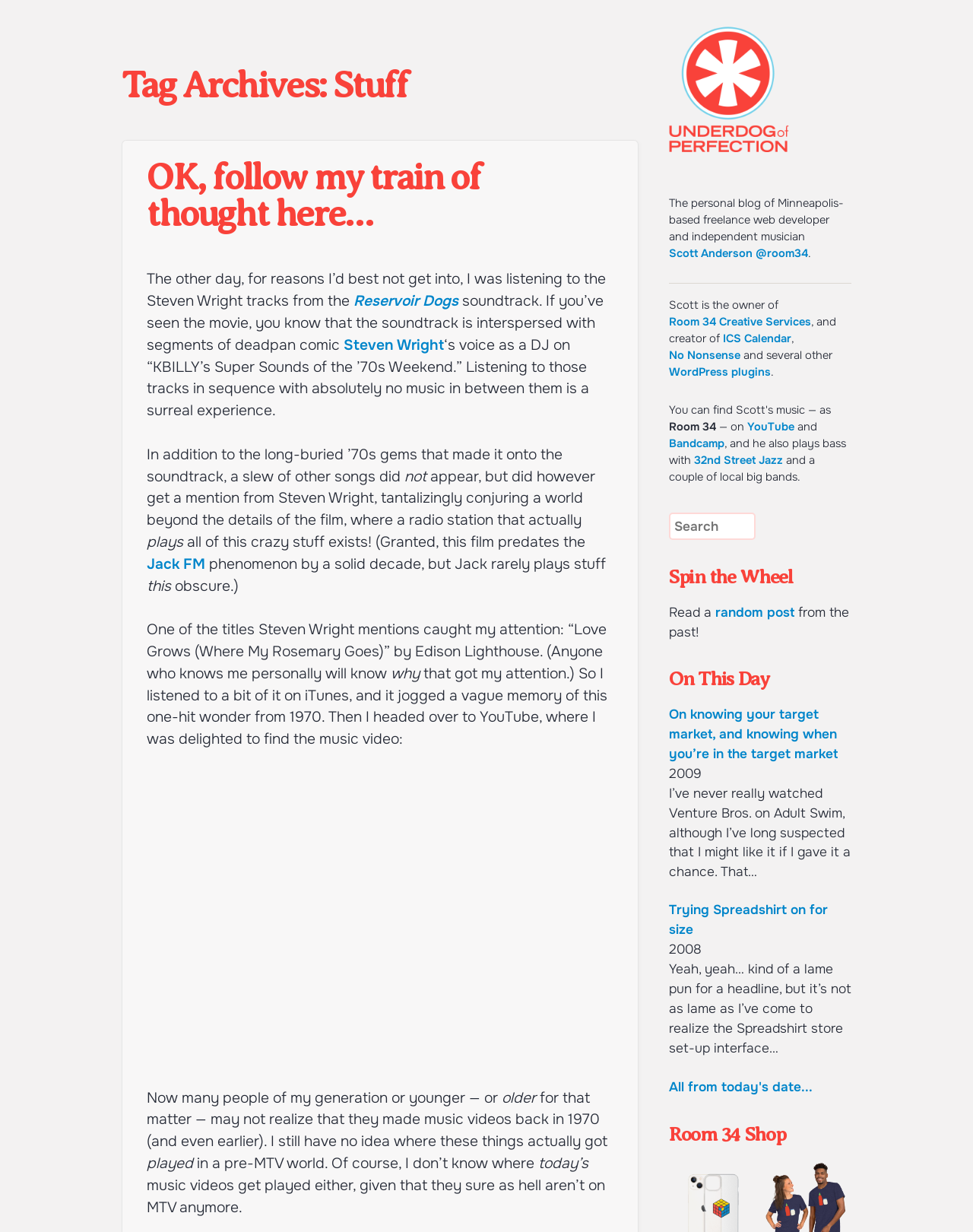Generate a thorough description of the webpage.

This webpage is a personal blog belonging to Scott Anderson, a Minneapolis-based freelance web developer and independent musician. At the top of the page, there is a header section with a link to "UNDERDOG of PERFECTION" and a heading that reads "Tag Archives: Stuff". 

Below the header, there is a blog post titled "OK, follow my train of thought here…". The post discusses the author's experience listening to Steven Wright's tracks from the Reservoir Dogs soundtrack and how it led him to explore other songs, including "Love Grows (Where My Rosemary Goes)" by Edison Lighthouse. The post also mentions the author's discovery of the music video for the song on YouTube and his surprise that music videos were made as early as 1970.

On the right side of the page, there is a section with information about the blog's author, Scott Anderson. This section includes links to his social media profiles, his company Room 34 Creative Services, and his WordPress plugins. There is also a section with links to his music projects, including his YouTube channel and Bandcamp page.

Further down the page, there is a search box and a section titled "Spin the Wheel" with a link to read a random post from the past. Below this, there is a section titled "On This Day" with links to archived blog posts from previous years. The page ends with a section titled "Room 34 Shop" with a heading, but no visible content.